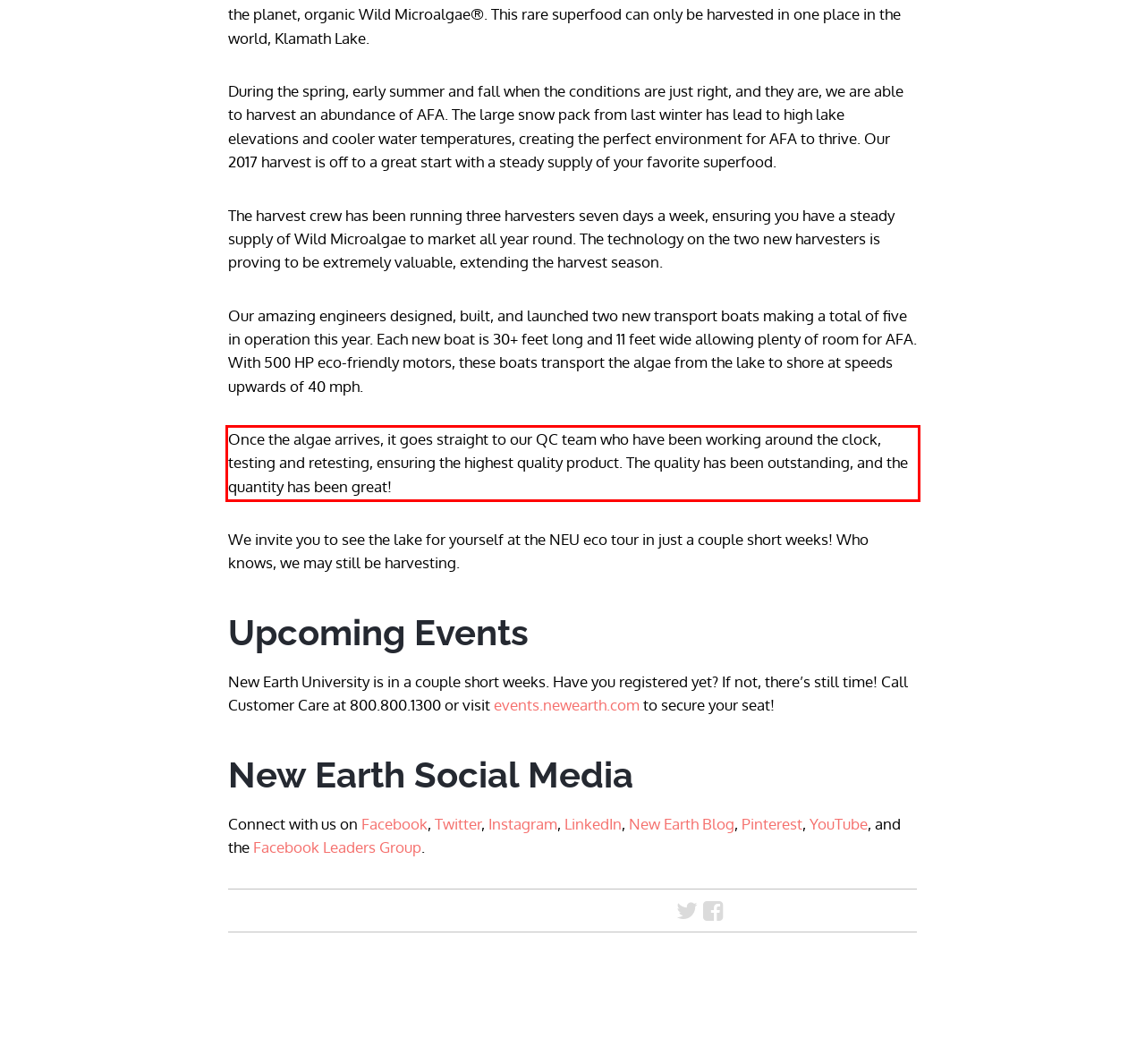Given a screenshot of a webpage with a red bounding box, extract the text content from the UI element inside the red bounding box.

Once the algae arrives, it goes straight to our QC team who have been working around the clock, testing and retesting, ensuring the highest quality product. The quality has been outstanding, and the quantity has been great!